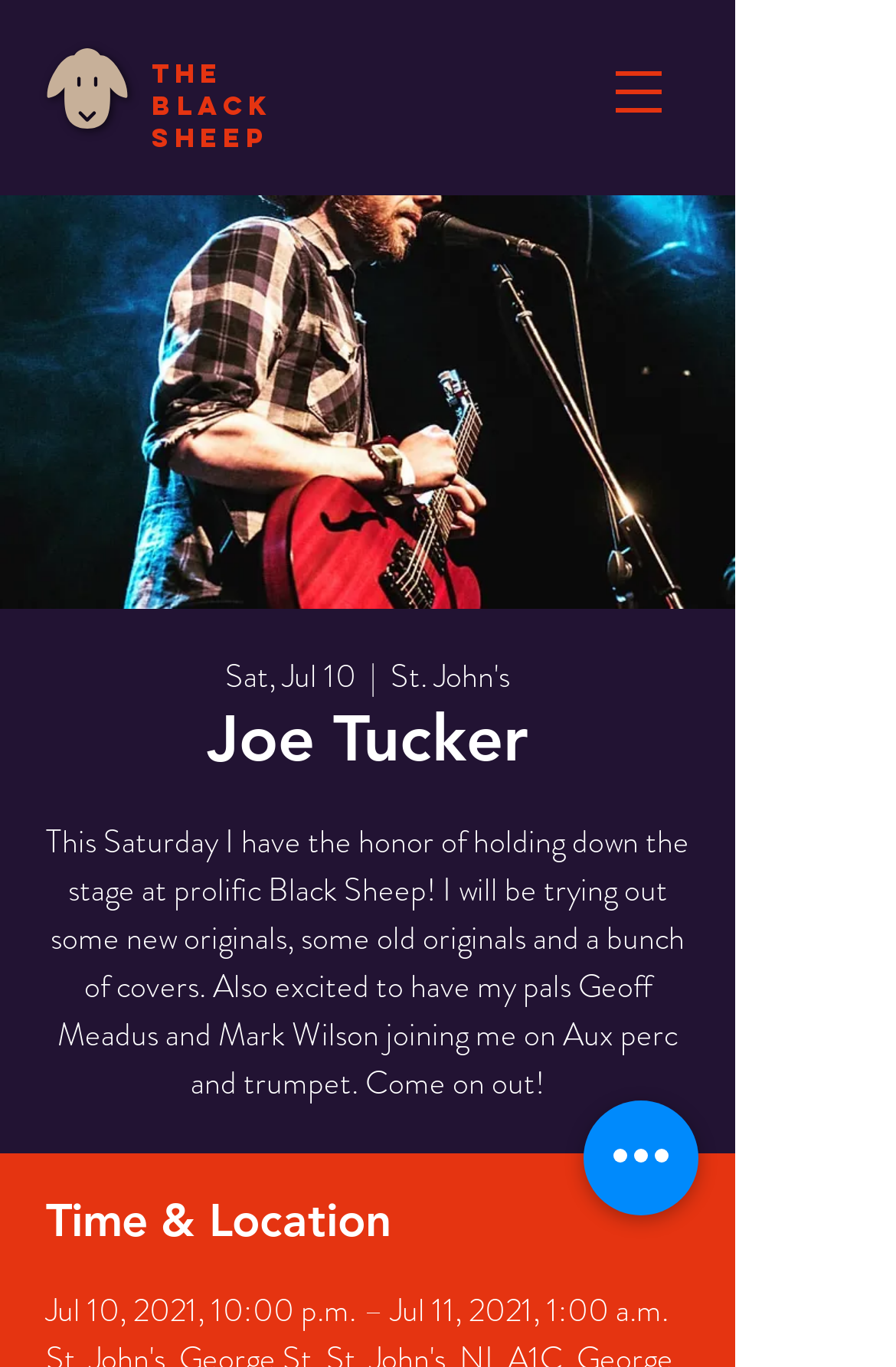Use a single word or phrase to respond to the question:
What is the date of the event?

Jul 10, 2021